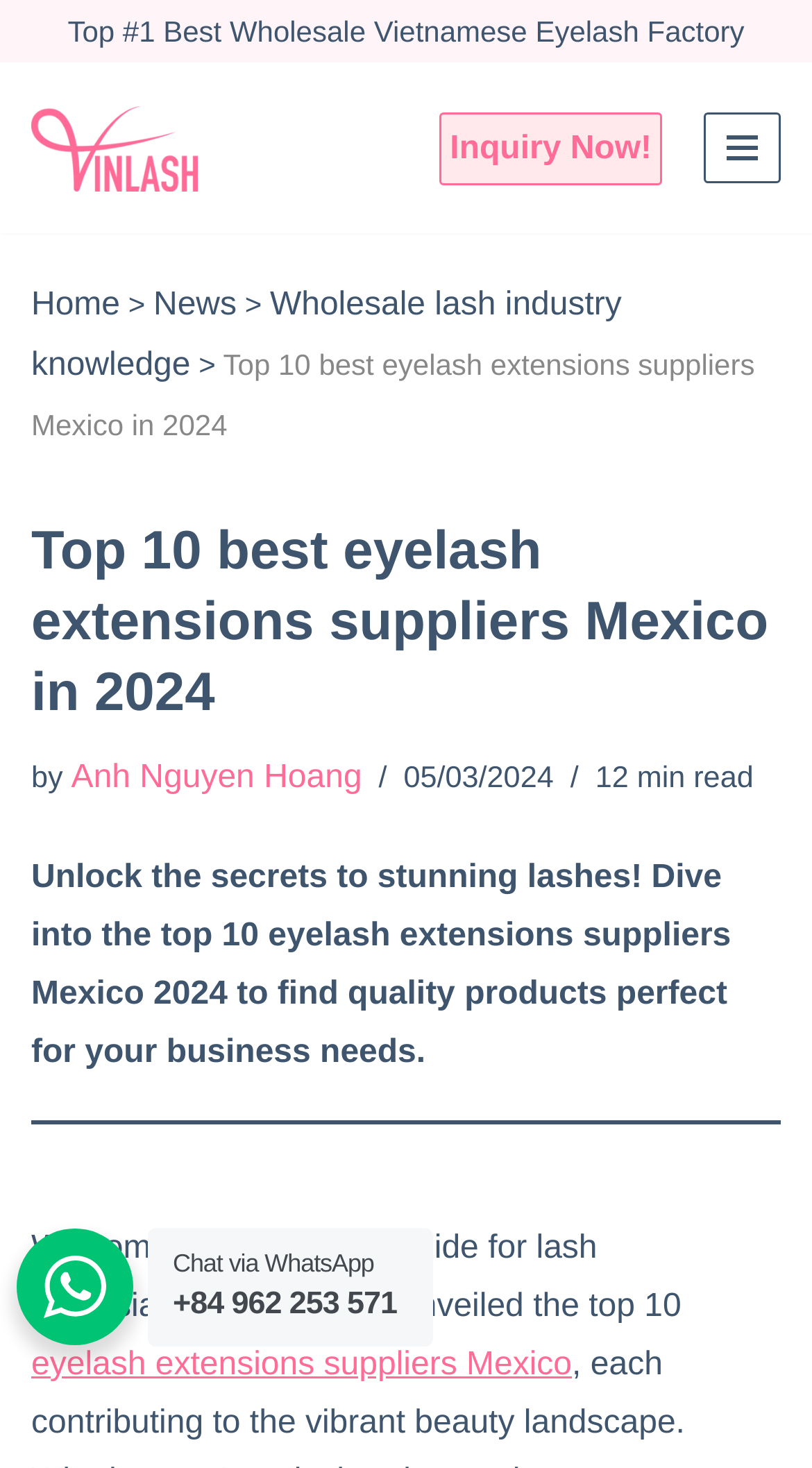Summarize the webpage comprehensively, mentioning all visible components.

This webpage is about the top 10 eyelash extensions suppliers in Mexico for 2024. At the top, there is a link to skip to the content. Below that, there is a heading that reads "Top #1 Best Wholesale Vietnamese Eyelash Factory" with a link to "Vinlash Best Eyelash Factory In Vietnam And The World" accompanied by the Vinlash logo. Next to it, there is a link to "Inquiry Now!".

On the top right, there is a navigation menu button that, when expanded, reveals links to "Home", "News", and "Wholesale lash industry knowledge". Below the navigation menu, there is a heading that reads "Top 10 best eyelash extensions suppliers Mexico in 2024" followed by the author's name, "Anh Nguyen Hoang", and the date "05/03/2024". The article's summary is provided, stating that it will help readers find quality products for their business needs.

The main content of the webpage is divided into sections, with a horizontal separator line in between. The first section welcomes readers to the ultimate guide for lash enthusiasts and introduces the top 10 eyelash extensions suppliers in Mexico for 2024. There is also a link to "eyelash extensions suppliers Mexico" within the text.

At the bottom of the page, there are two static texts, one reading "Chat via WhatsApp" and the other displaying a phone number "+84 962 253 571".